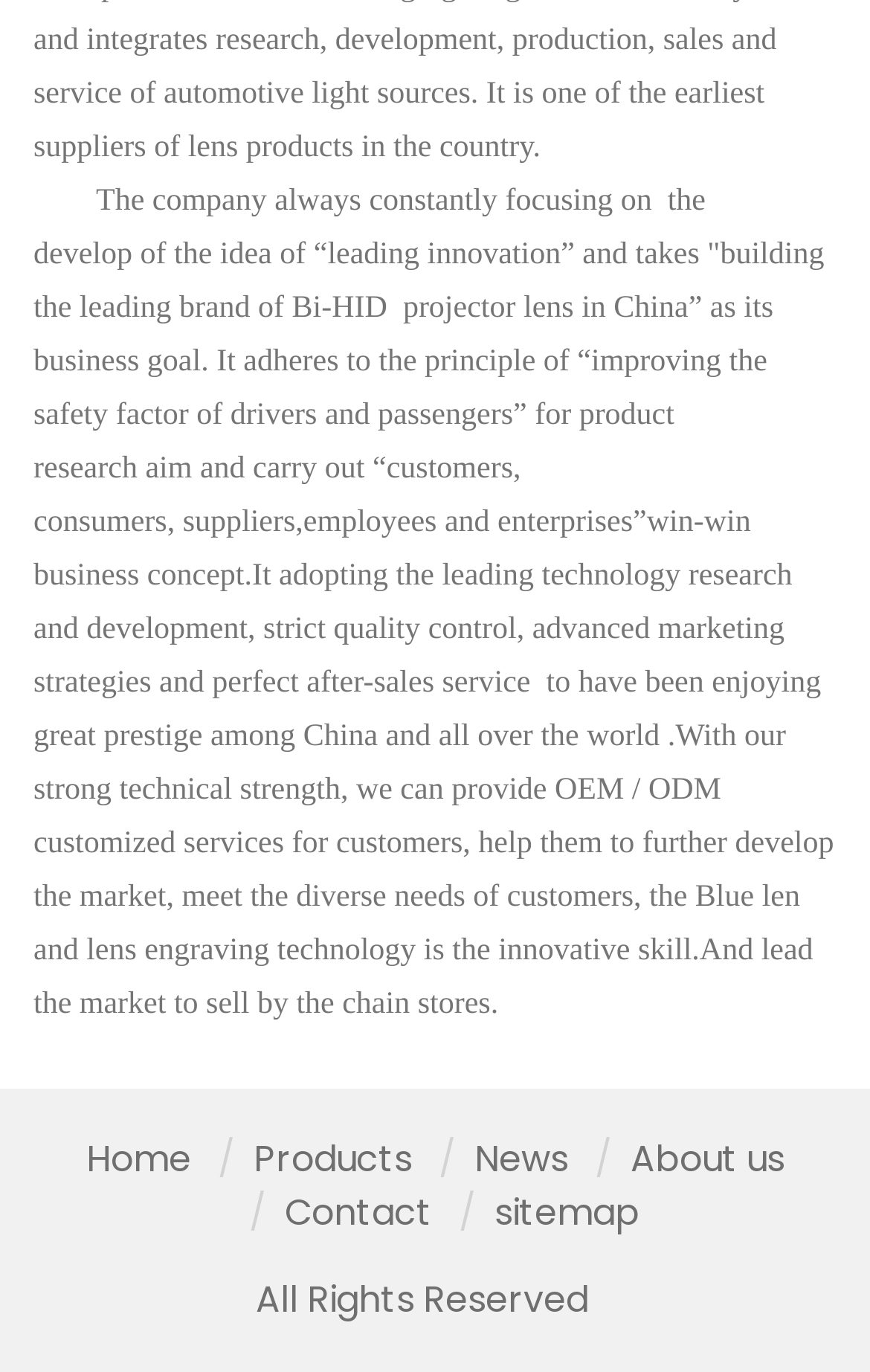Respond with a single word or phrase to the following question:
What kind of services can the company provide to customers?

OEM/ODM customized services